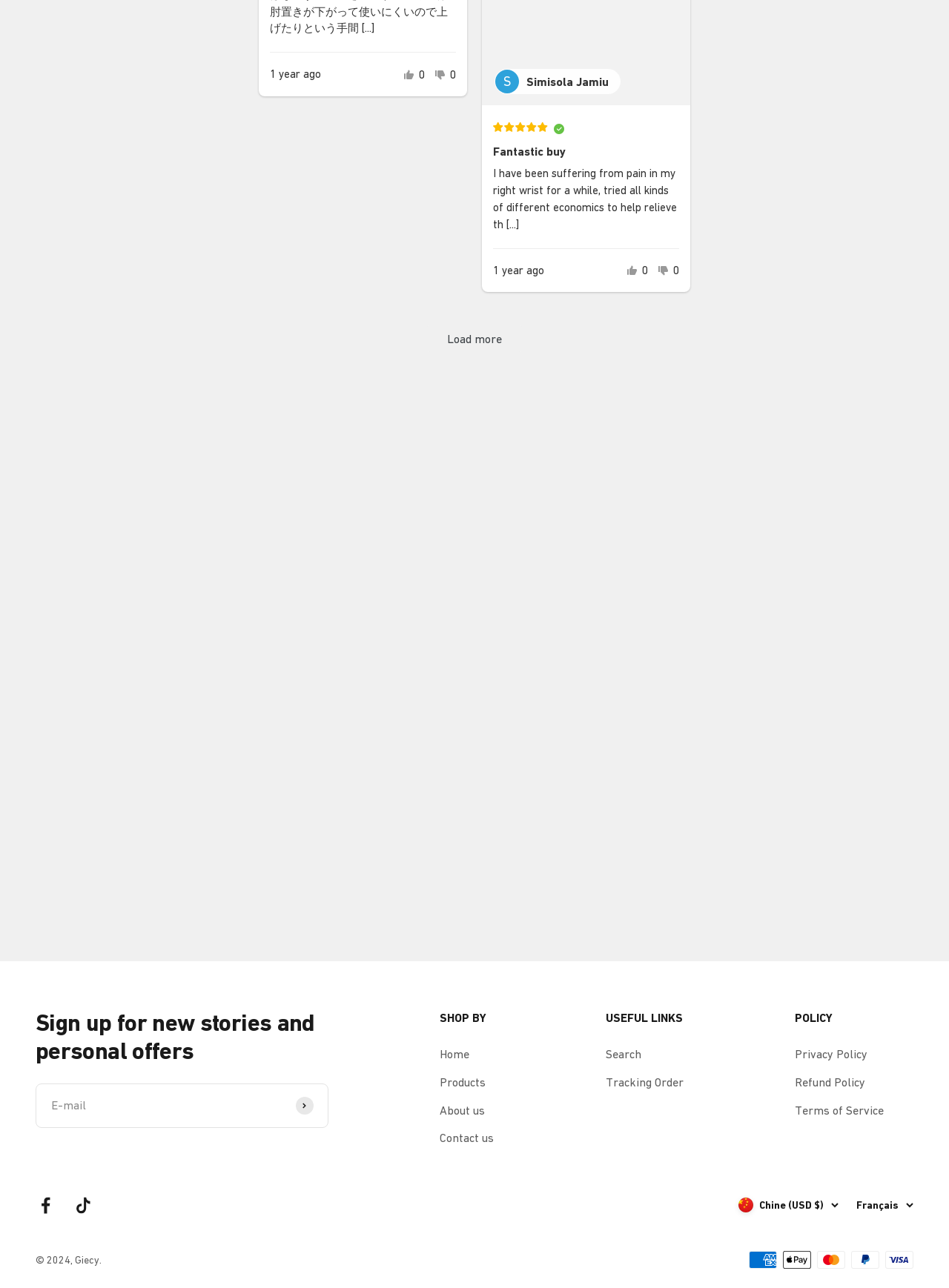How many products are shown under 'You may also like'?
Examine the image and give a concise answer in one word or a short phrase.

4